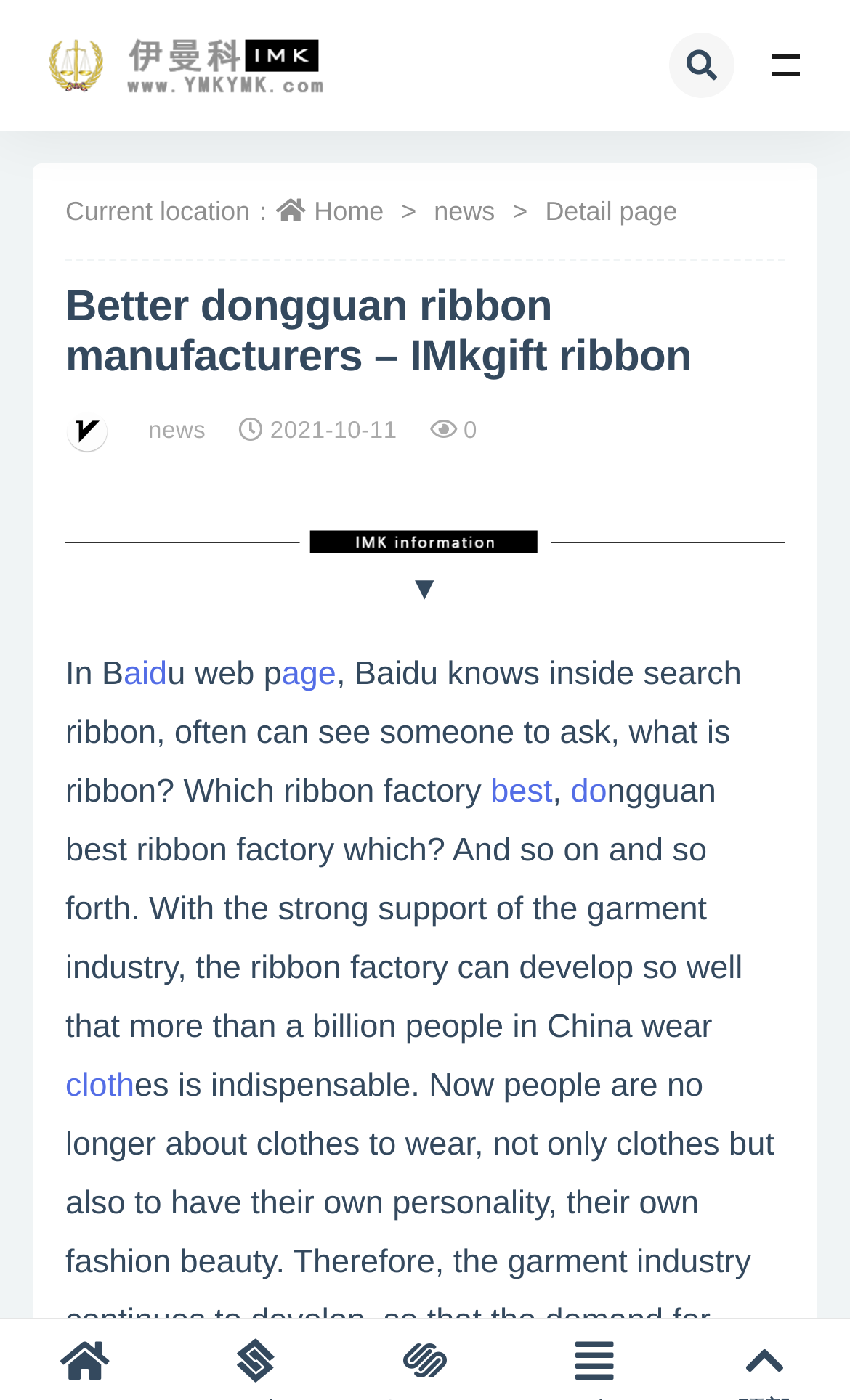Can you pinpoint the bounding box coordinates for the clickable element required for this instruction: "Search for keywords"? The coordinates should be four float numbers between 0 and 1, i.e., [left, top, right, bottom].

[0.505, 0.037, 0.962, 0.131]